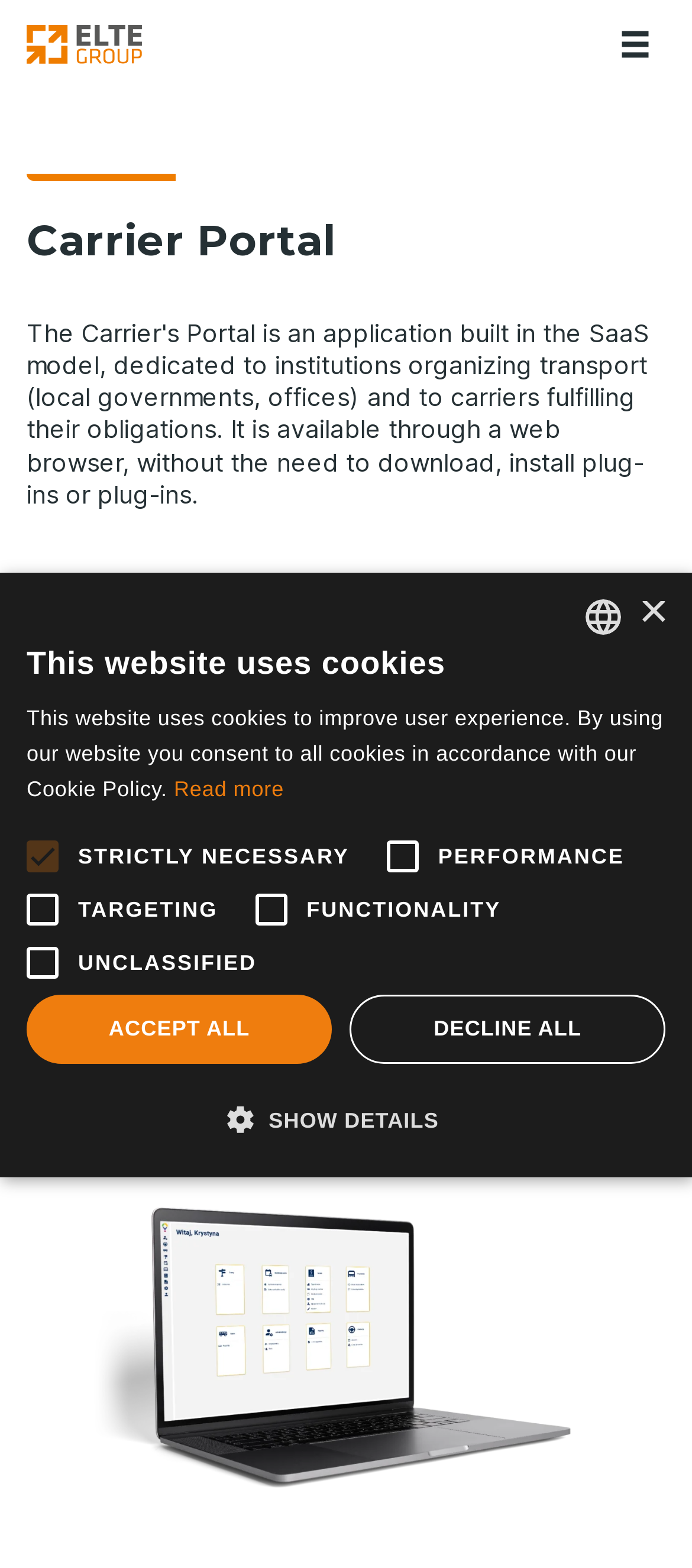Bounding box coordinates are given in the format (top-left x, top-left y, bottom-right x, bottom-right y). All values should be floating point numbers between 0 and 1. Provide the bounding box coordinate for the UI element described as: Twitter

None